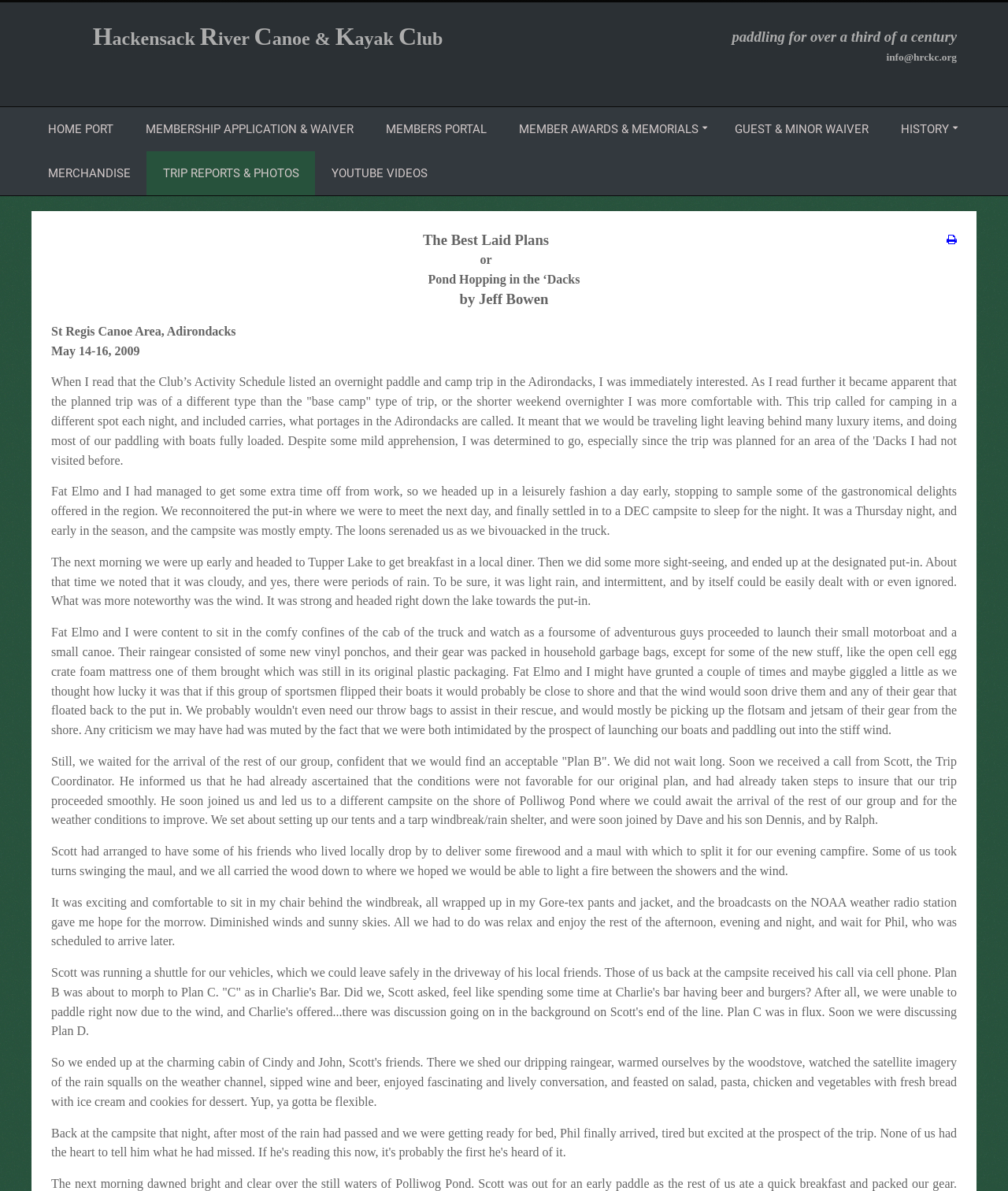Pinpoint the bounding box coordinates of the clickable element needed to complete the instruction: "Watch YOUTUBE VIDEOS". The coordinates should be provided as four float numbers between 0 and 1: [left, top, right, bottom].

[0.313, 0.127, 0.44, 0.164]